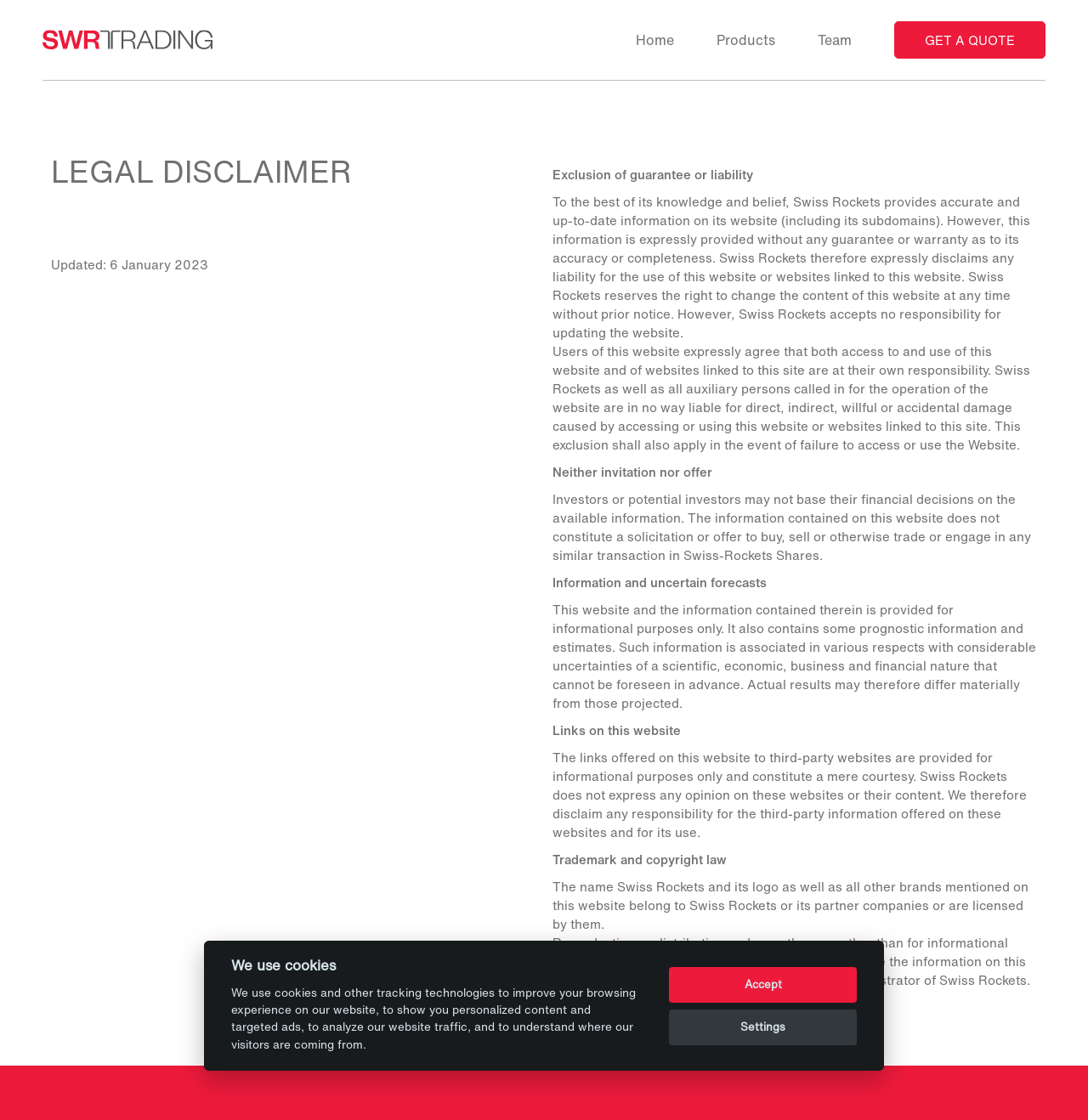What type of information is provided on this website?
Please answer using one word or phrase, based on the screenshot.

Informational purposes only